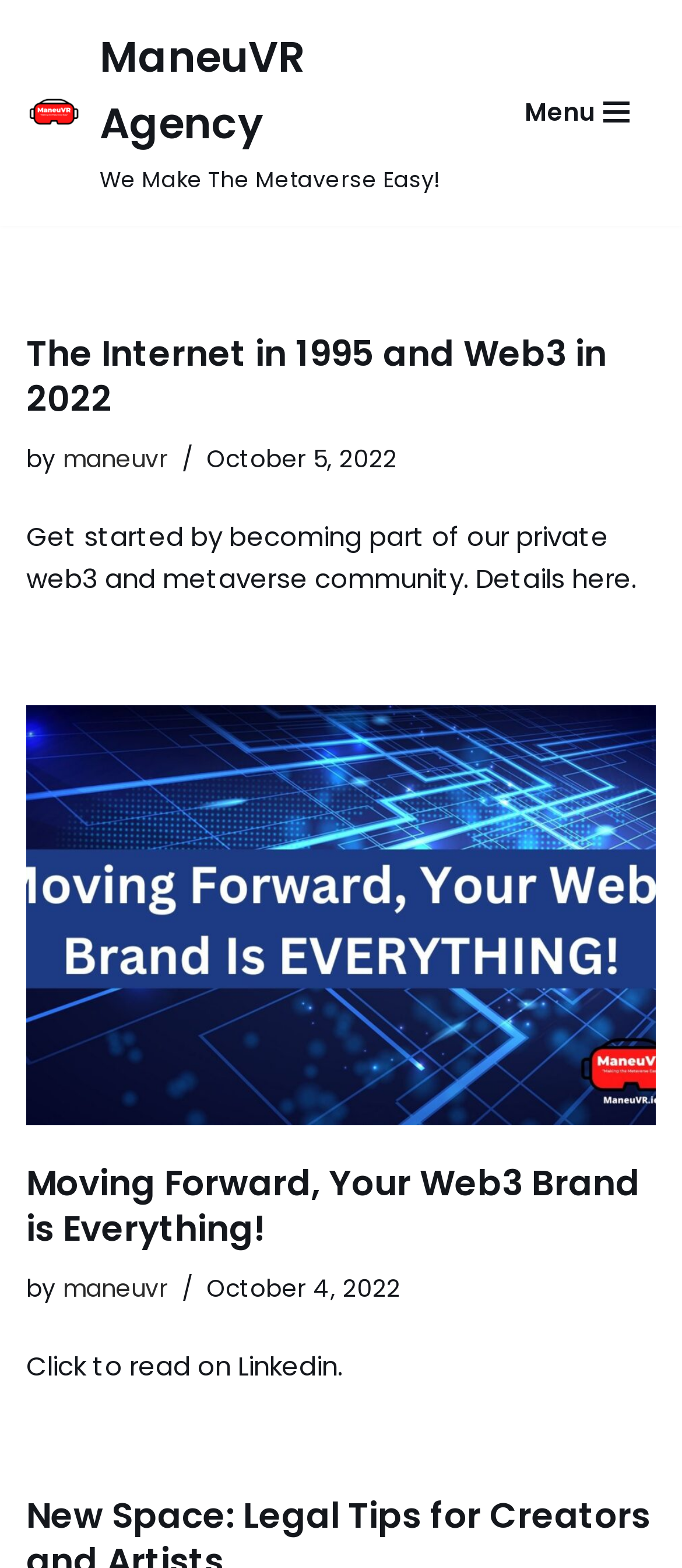Please identify the bounding box coordinates of the element's region that should be clicked to execute the following instruction: "Expand the navigation menu". The bounding box coordinates must be four float numbers between 0 and 1, i.e., [left, top, right, bottom].

[0.731, 0.053, 0.962, 0.091]